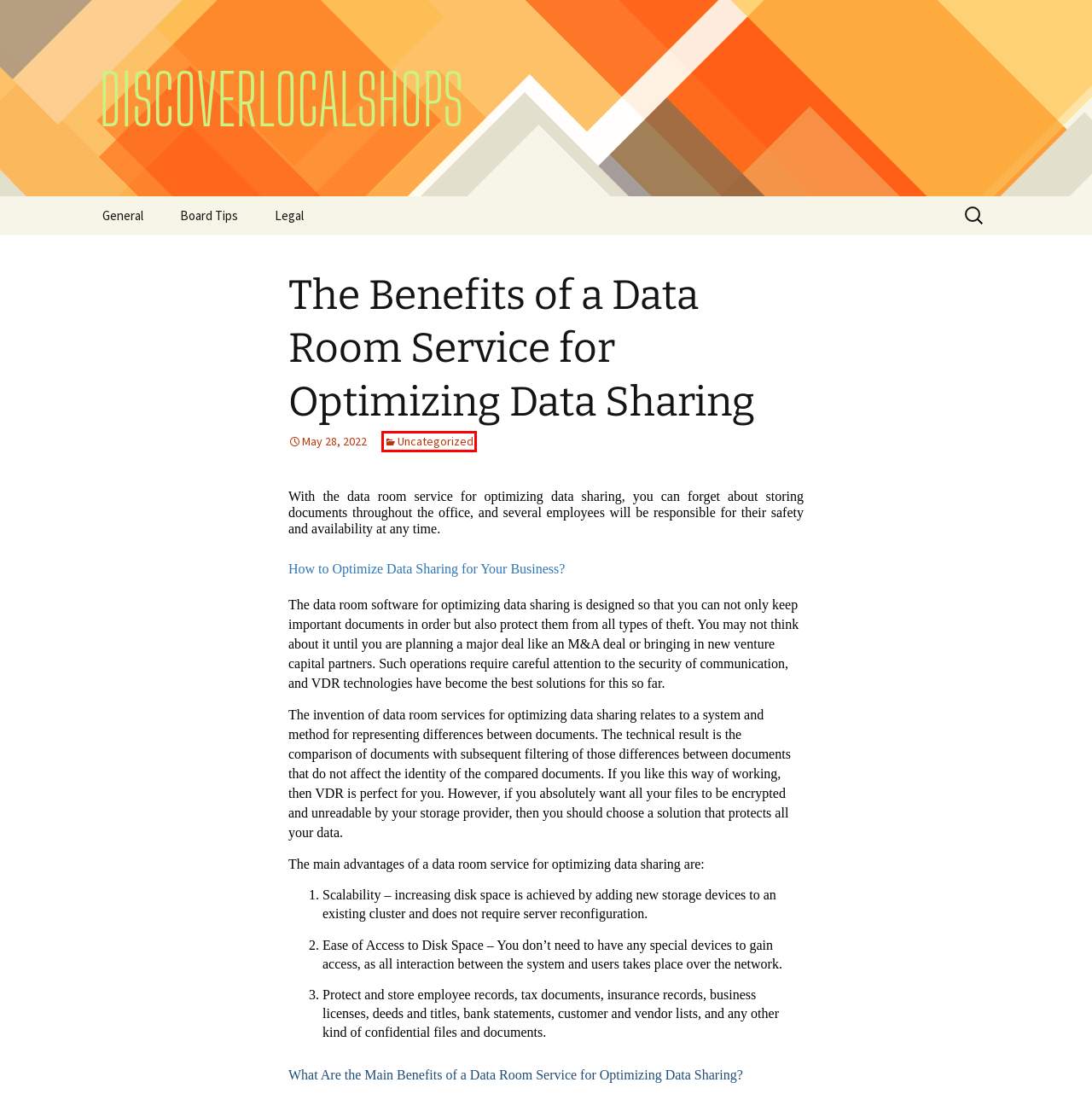Examine the screenshot of a webpage with a red bounding box around an element. Then, select the webpage description that best represents the new page after clicking the highlighted element. Here are the descriptions:
A. Improve your approach to running a board meeting
B. Consider the best board portal solutions for your company
C. Solutions for working moments
D. Top Rules for Board Members: Duties and Etiquette
E. Use data room software as a well-organized virtual office
F. Uncategorized Archives - discoverlocalshops.org
G. Legal - discoverlocalshops.org
H. Board Tips Archives - discoverlocalshops.org

F